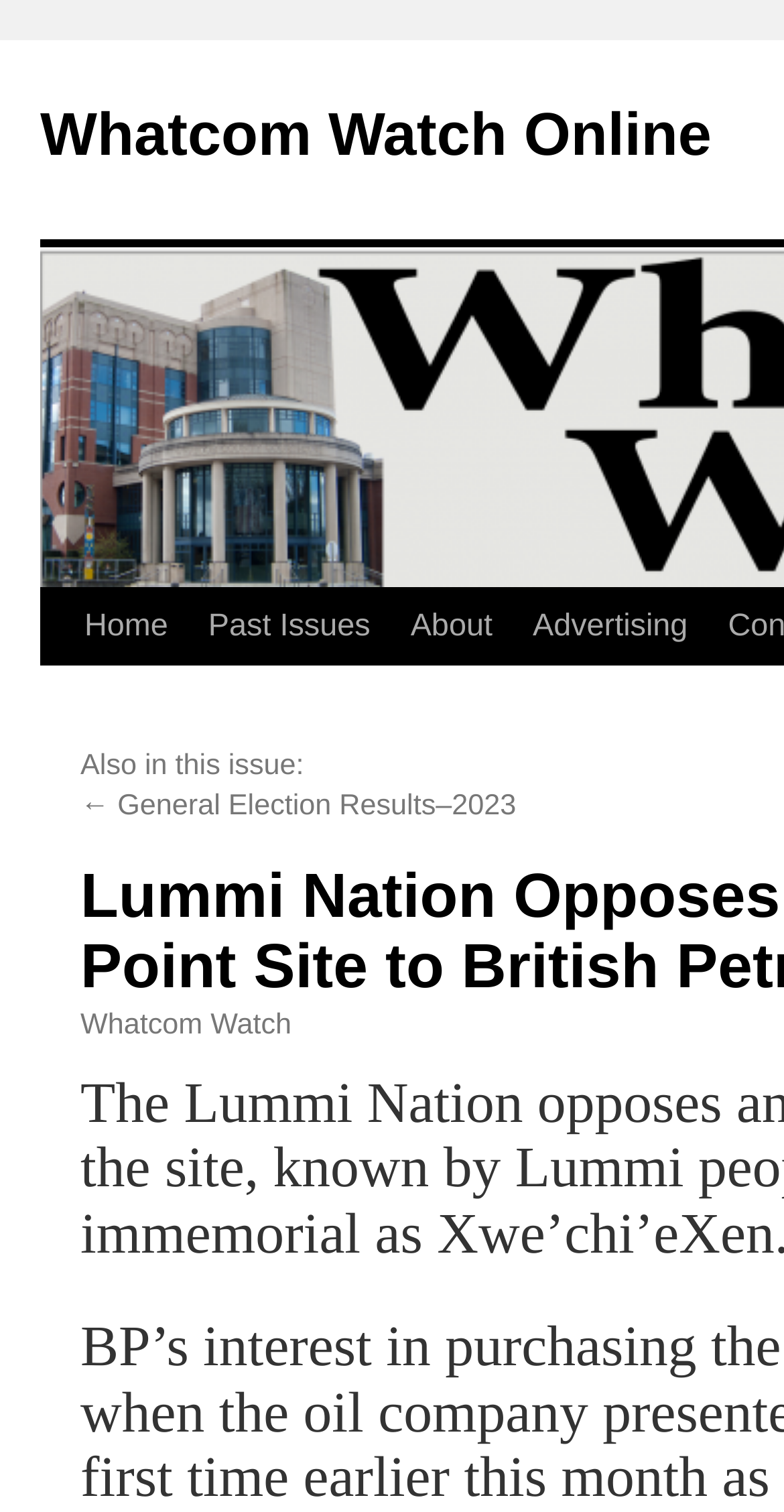Identify the webpage's primary heading and generate its text.

Lummi Nation Opposes Sale of Cherry Point Site to British Petroleum